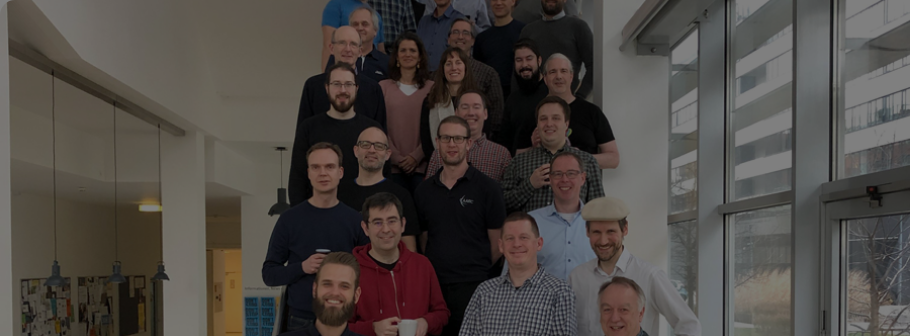Create an exhaustive description of the image.

The image depicts a large group of professionals gathered together, likely from various research communities, as they participate in a workshop or conference related to the AARC (Authentication and Authorisation for Research and Collaboration) initiative. The setting appears to be indoors, possibly in a modern office or conference facility, with large windows allowing natural light to brighten the space. 

Participants are standing in two tiers, showcasing a mix of attire that ranges from business casual to relaxed. The front row features several individuals holding cups, suggesting a friendly atmosphere conducive to discussion and collaboration. With an array of facial expressions, the group exudes a sense of camaraderie and engagement, reflecting a shared commitment to exploring federated identity management solutions. This gathering is likely part of the FIM4R (Federated Identity Management for Research) community, aimed at enhancing collaboration and sharing insights on best practices for authentication and authorization in research environments.